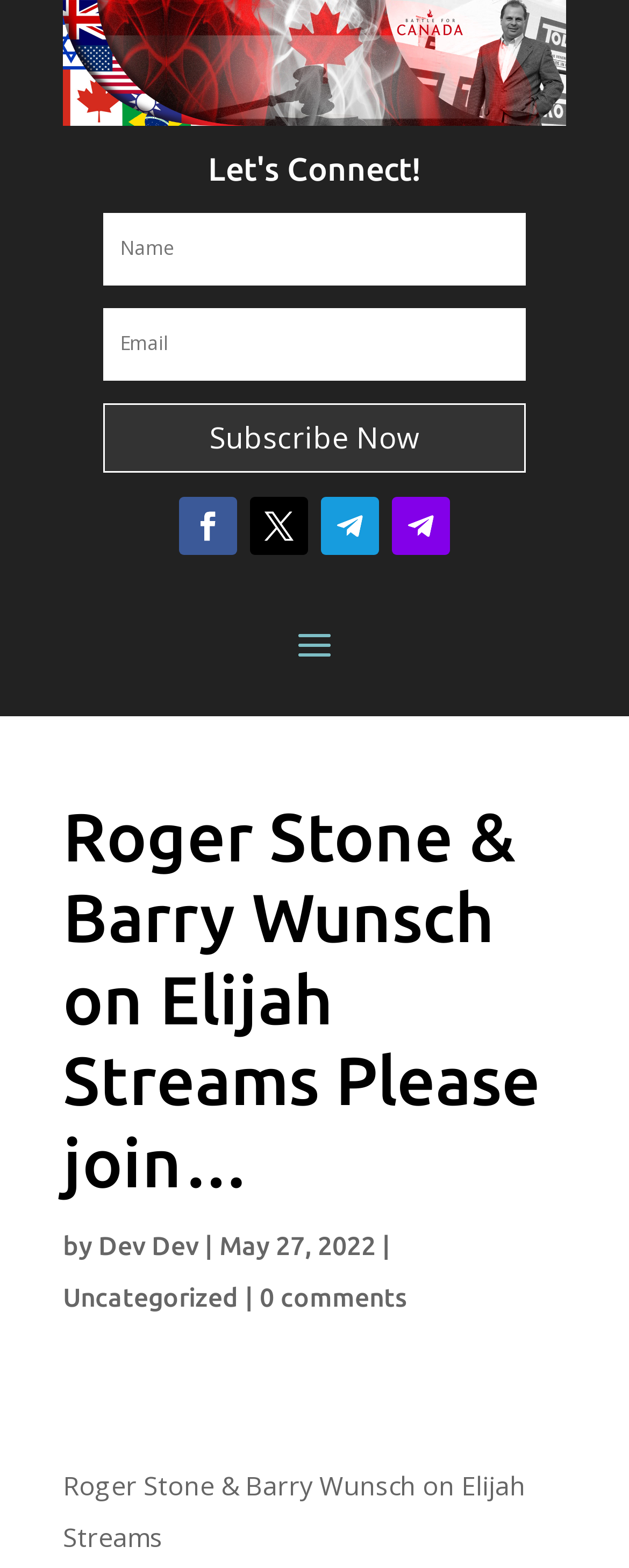What is the category of the post? Examine the screenshot and reply using just one word or a brief phrase.

Uncategorized